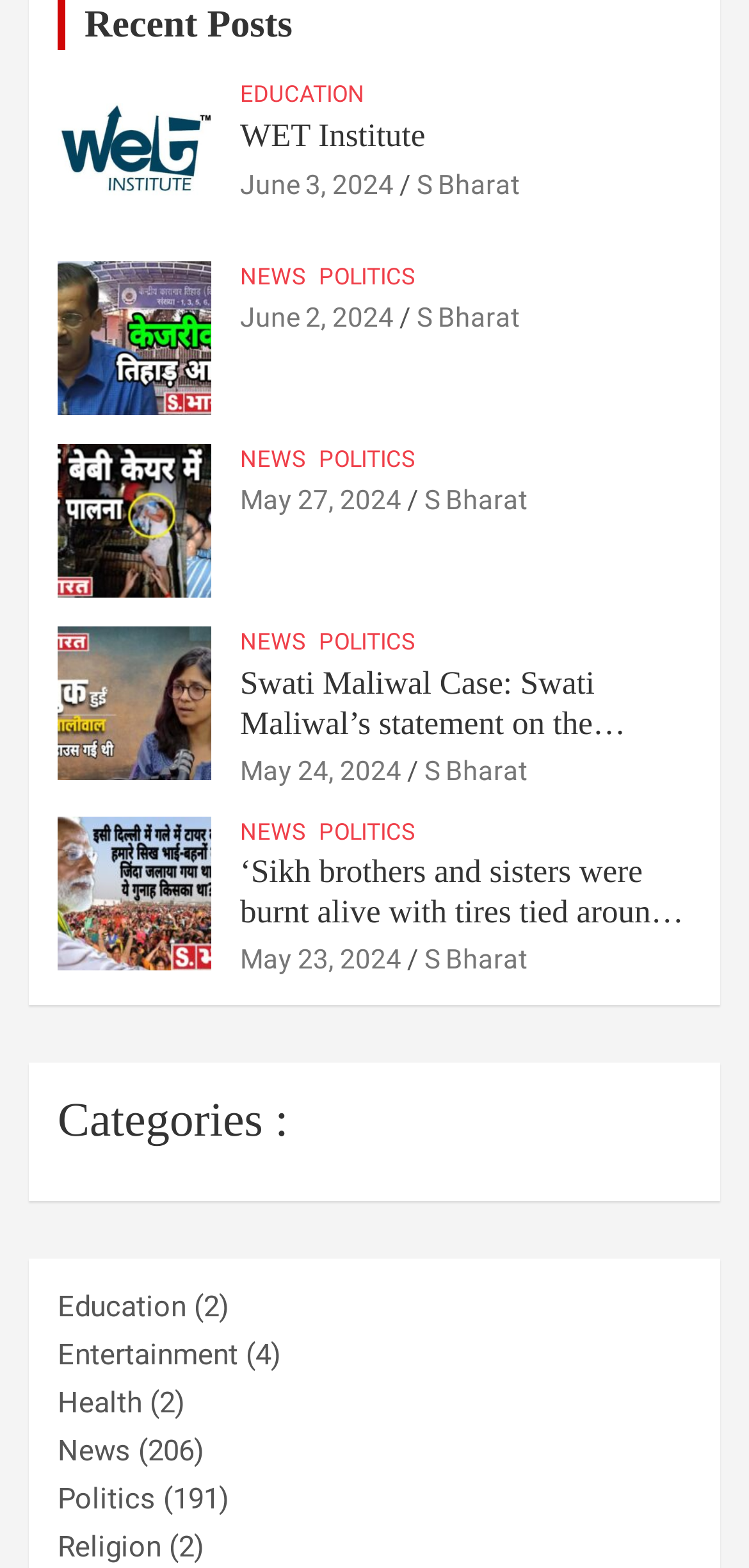Please pinpoint the bounding box coordinates for the region I should click to adhere to this instruction: "Click on 'Recent Posts'".

[0.113, 0.003, 0.391, 0.03]